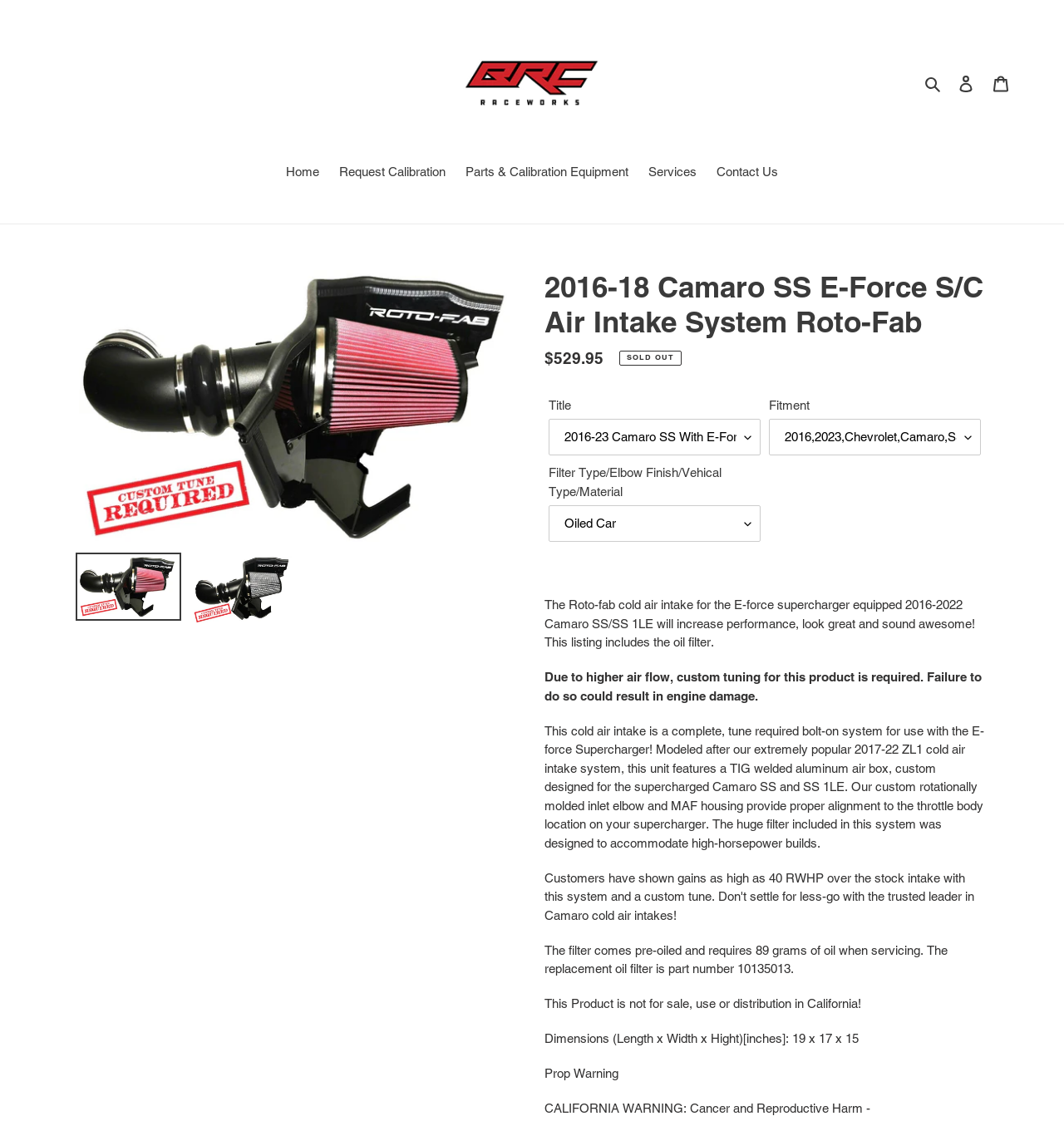Please find the bounding box coordinates in the format (top-left x, top-left y, bottom-right x, bottom-right y) for the given element description. Ensure the coordinates are floating point numbers between 0 and 1. Description: Home

[0.261, 0.145, 0.308, 0.164]